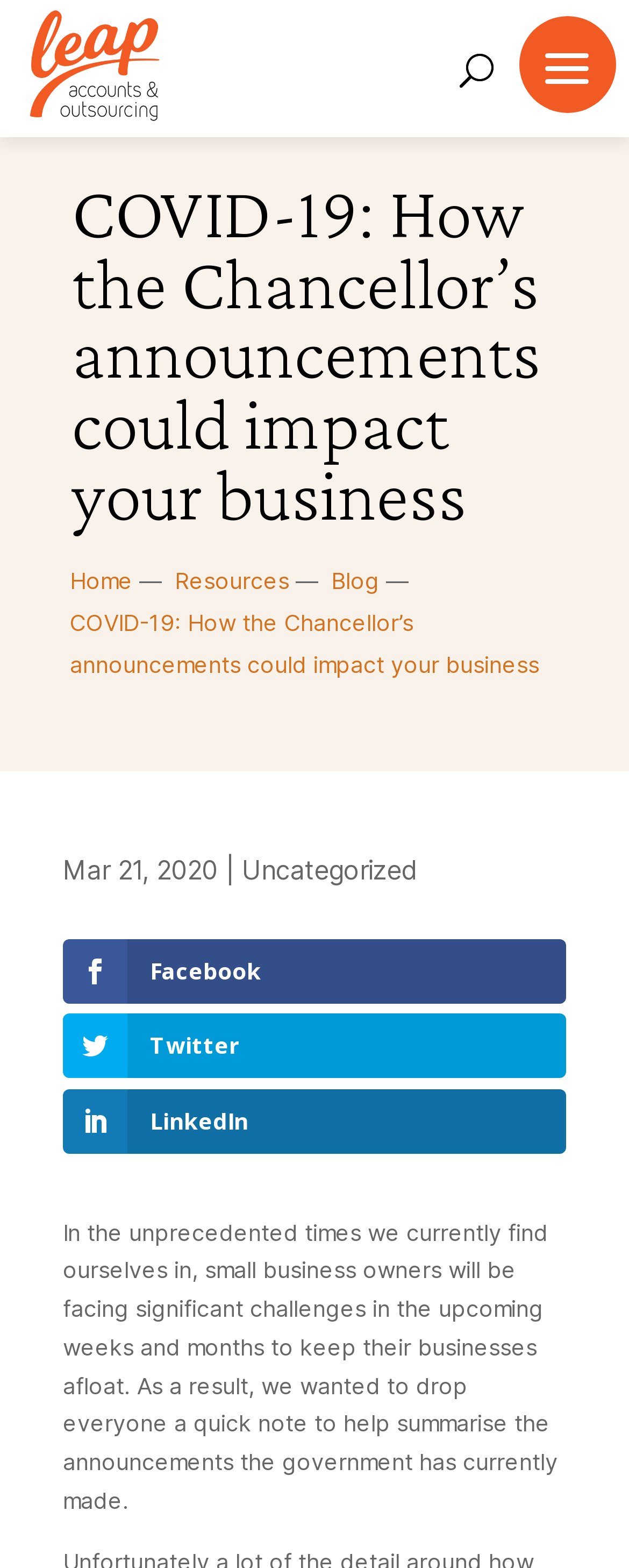Determine the bounding box coordinates of the clickable area required to perform the following instruction: "Read the blog". The coordinates should be represented as four float numbers between 0 and 1: [left, top, right, bottom].

[0.526, 0.362, 0.603, 0.379]